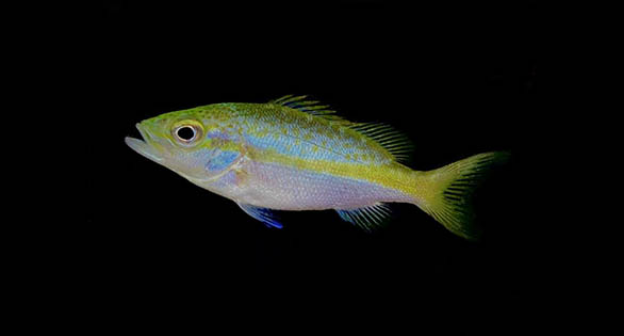Where is the Yellowtail Snapper typically found?
Ensure your answer is thorough and detailed.

The caption states that the Yellowtail Snapper is often found in warm, tropical waters, specifically inhabiting coral reefs and rocky structures.